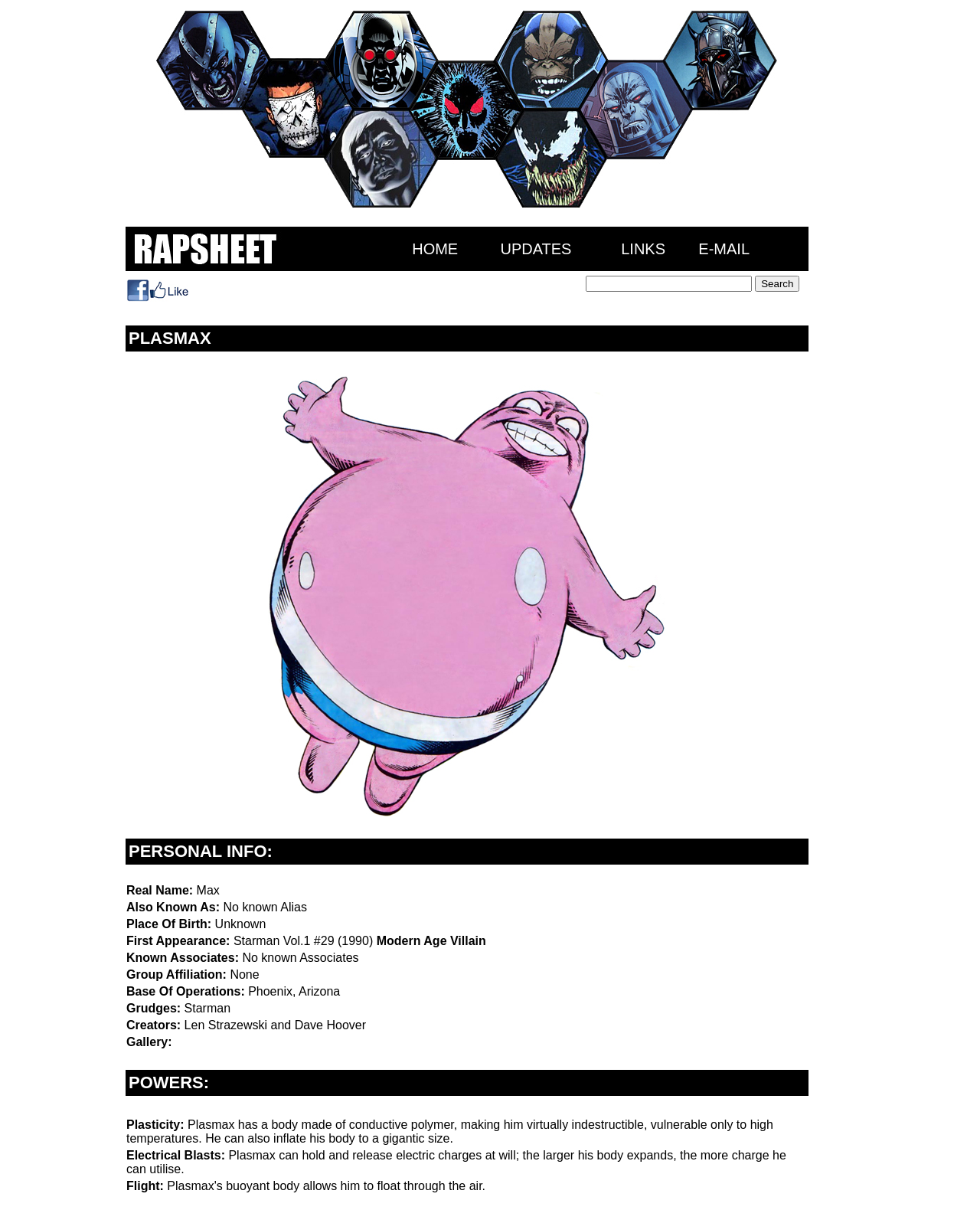What is the first appearance of Plasmax?
Utilize the information in the image to give a detailed answer to the question.

The first appearance of Plasmax can be found in the table with the gridcell containing the text 'First Appearance: Starman Vol.1 #29 (1990) Modern Age Villain'. This table is located in the row with the y-coordinate range [0.772, 0.784].